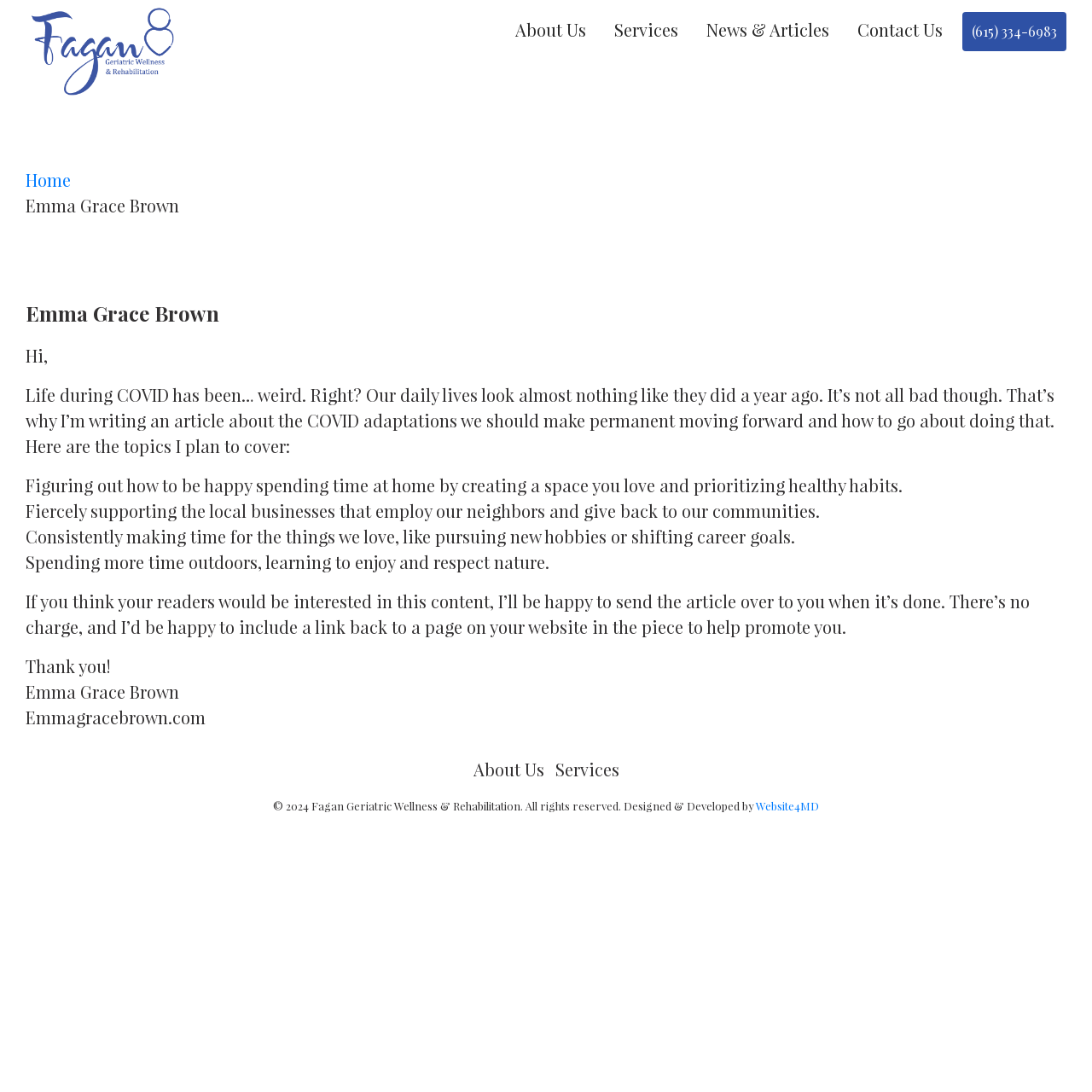Provide the bounding box coordinates in the format (top-left x, top-left y, bottom-right x, bottom-right y). All values are floating point numbers between 0 and 1. Determine the bounding box coordinate of the UI element described as: Home

[0.023, 0.154, 0.065, 0.175]